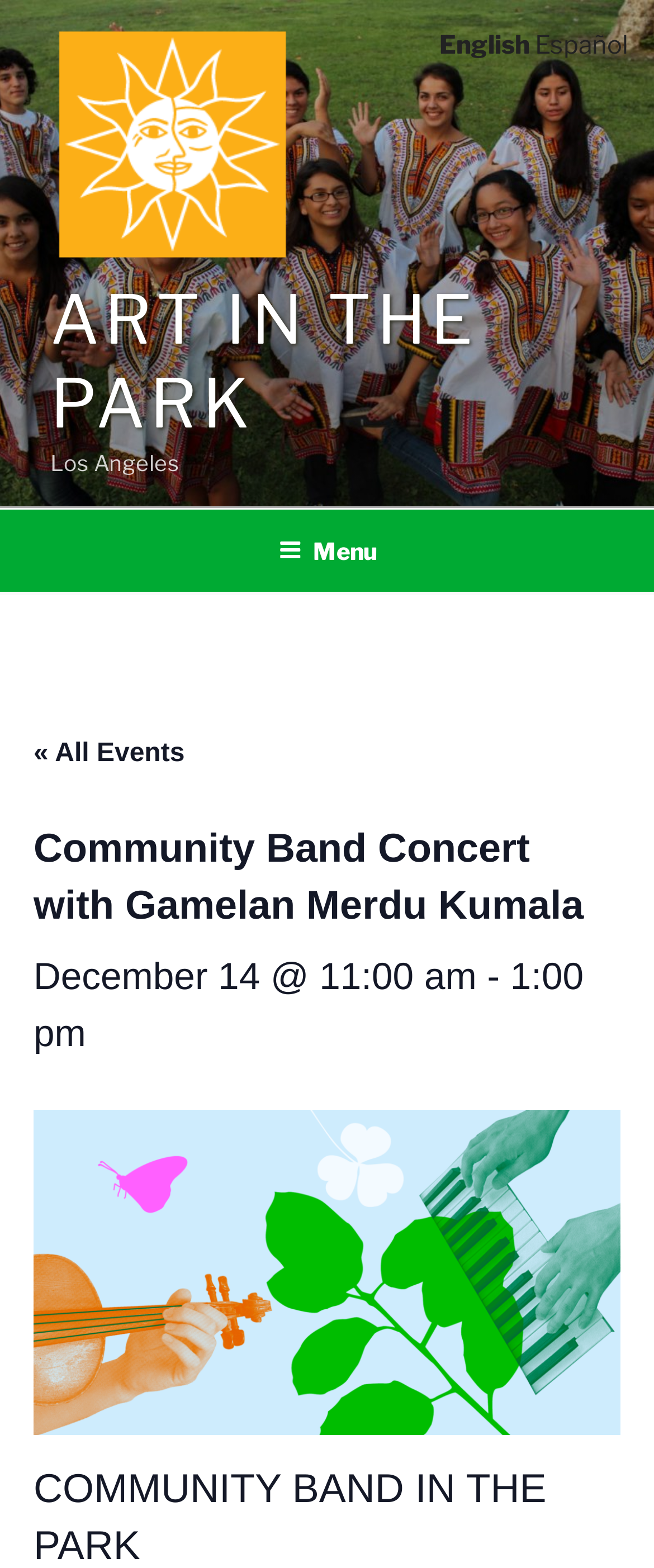Using the description "English", predict the bounding box of the relevant HTML element.

[0.672, 0.019, 0.81, 0.038]